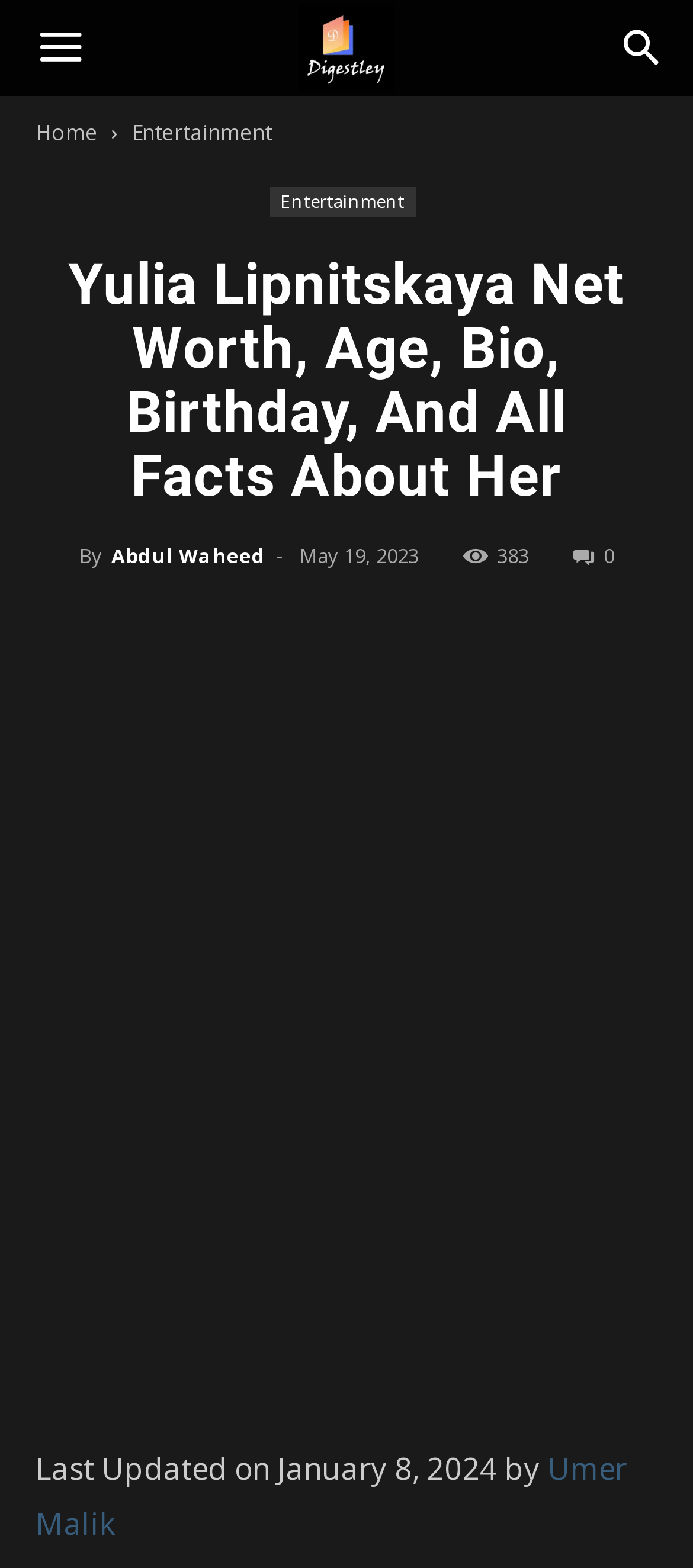Answer the question in a single word or phrase:
What is the author of the article?

Abdul Waheed